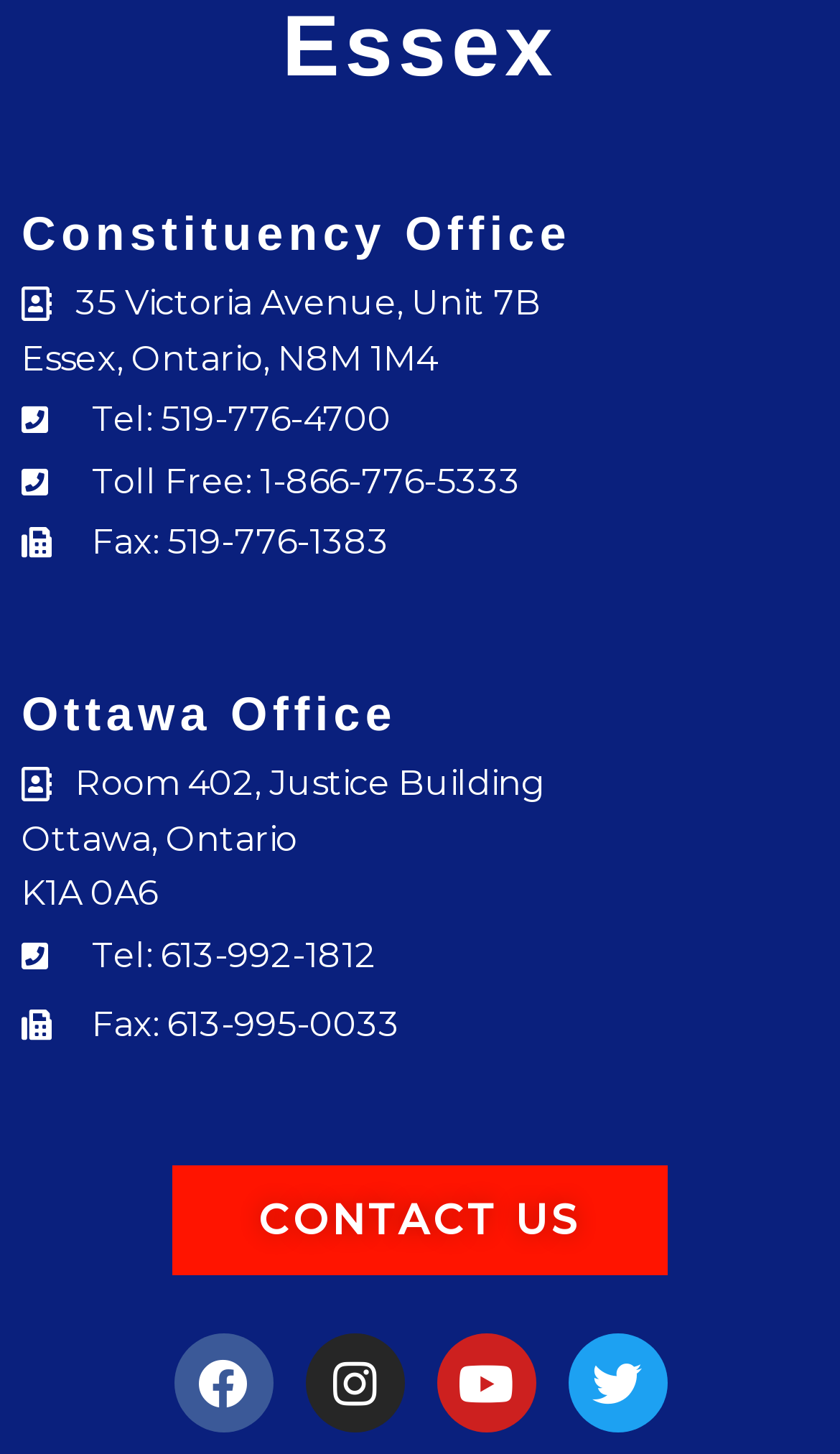Identify the bounding box coordinates for the element you need to click to achieve the following task: "Contact us". Provide the bounding box coordinates as four float numbers between 0 and 1, in the form [left, top, right, bottom].

[0.2, 0.799, 0.8, 0.88]